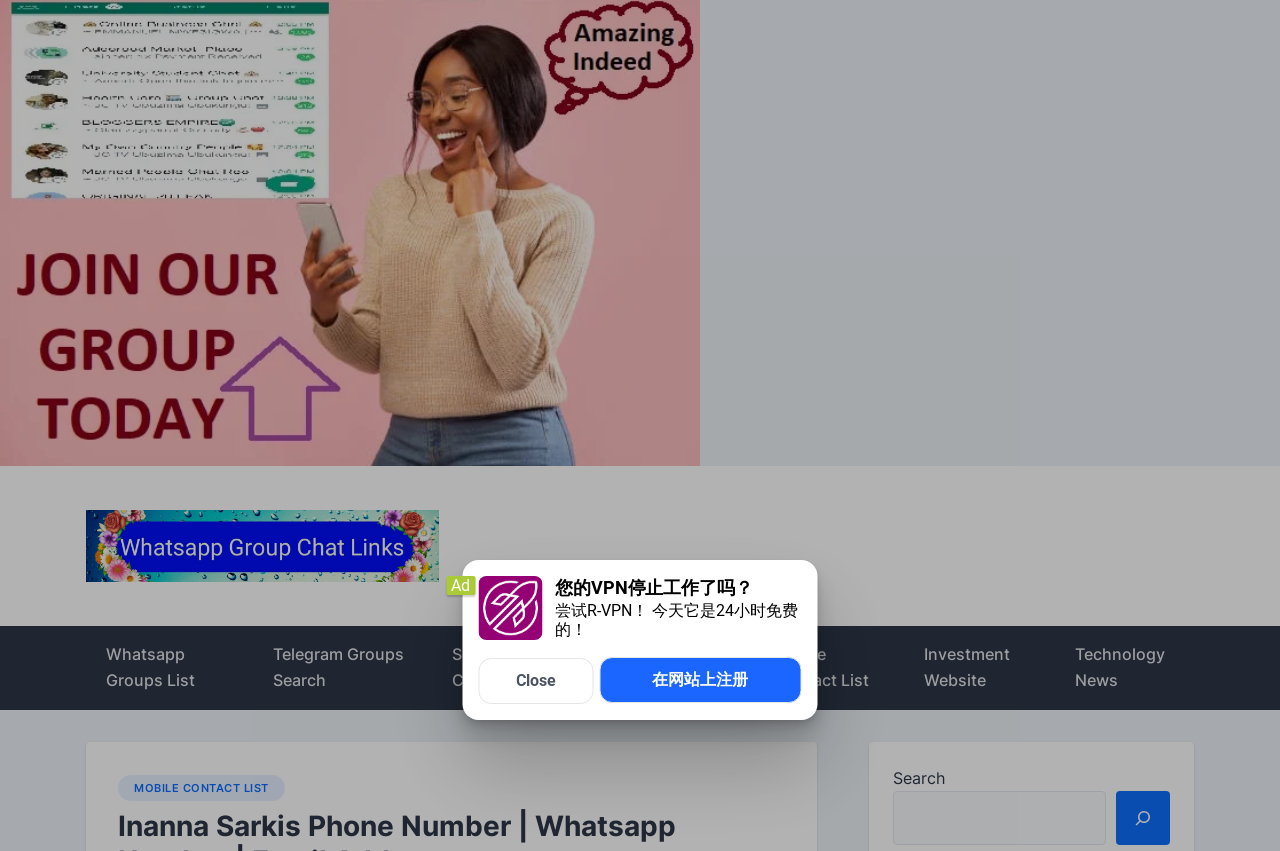Find the bounding box coordinates for the HTML element described as: "WhatsApp Numbers". The coordinates should consist of four float values between 0 and 1, i.e., [left, top, right, bottom].

[0.47, 0.735, 0.59, 0.834]